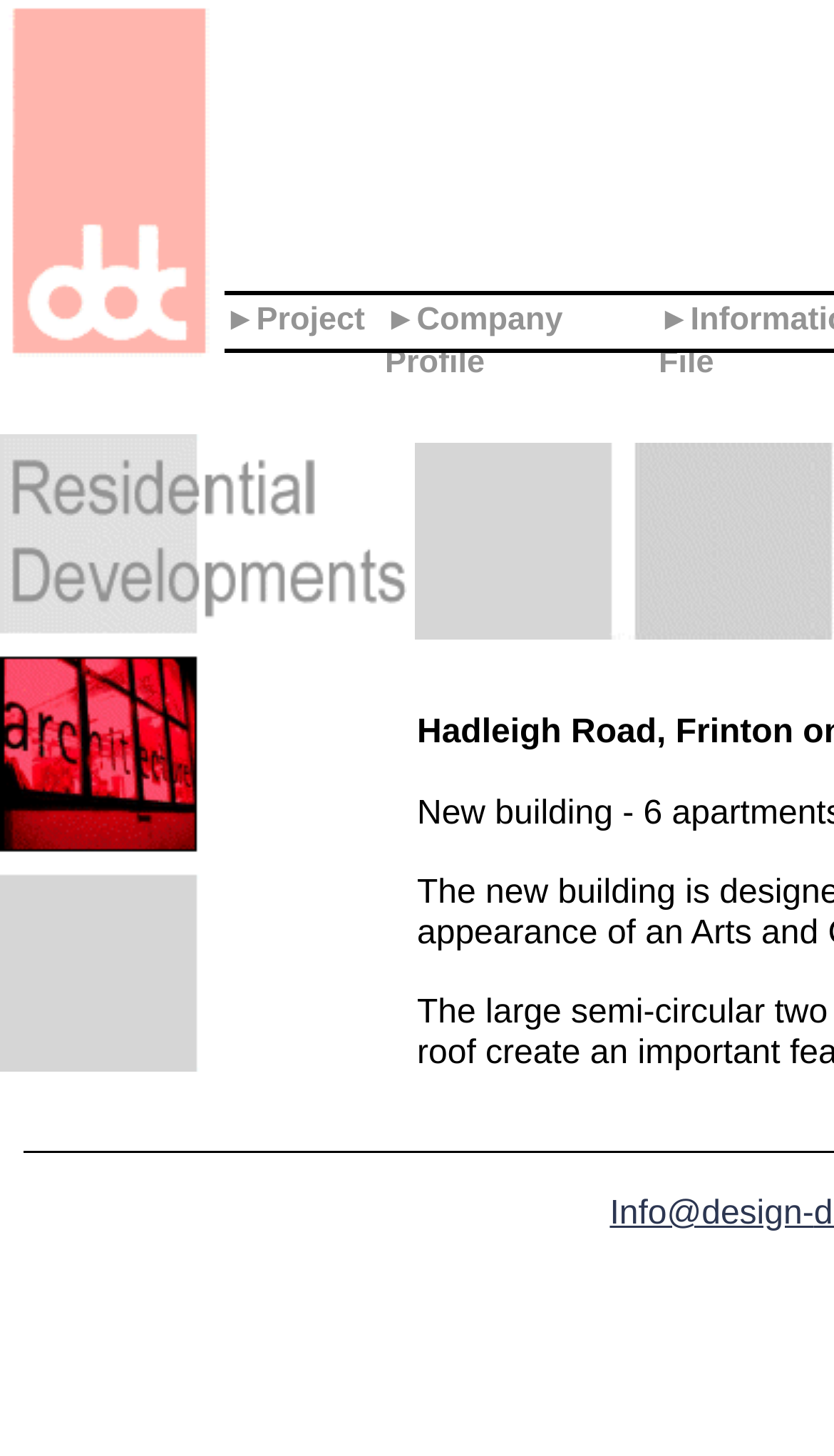Locate the bounding box of the UI element described in the following text: "►Company Profile".

[0.462, 0.207, 0.675, 0.261]